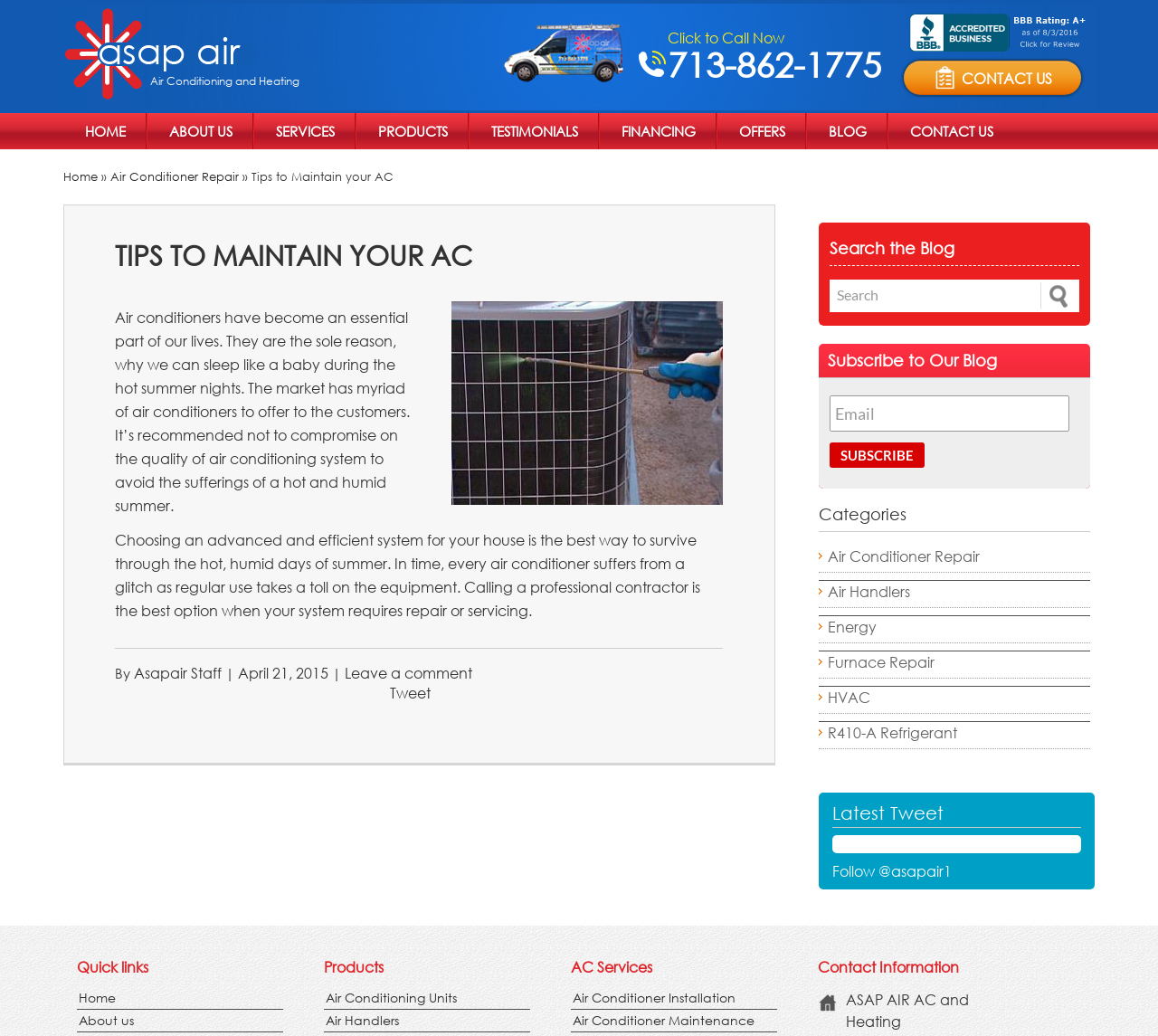Please determine the bounding box coordinates of the element to click in order to execute the following instruction: "Subscribe to Our Blog". The coordinates should be four float numbers between 0 and 1, specified as [left, top, right, bottom].

[0.715, 0.338, 0.861, 0.357]